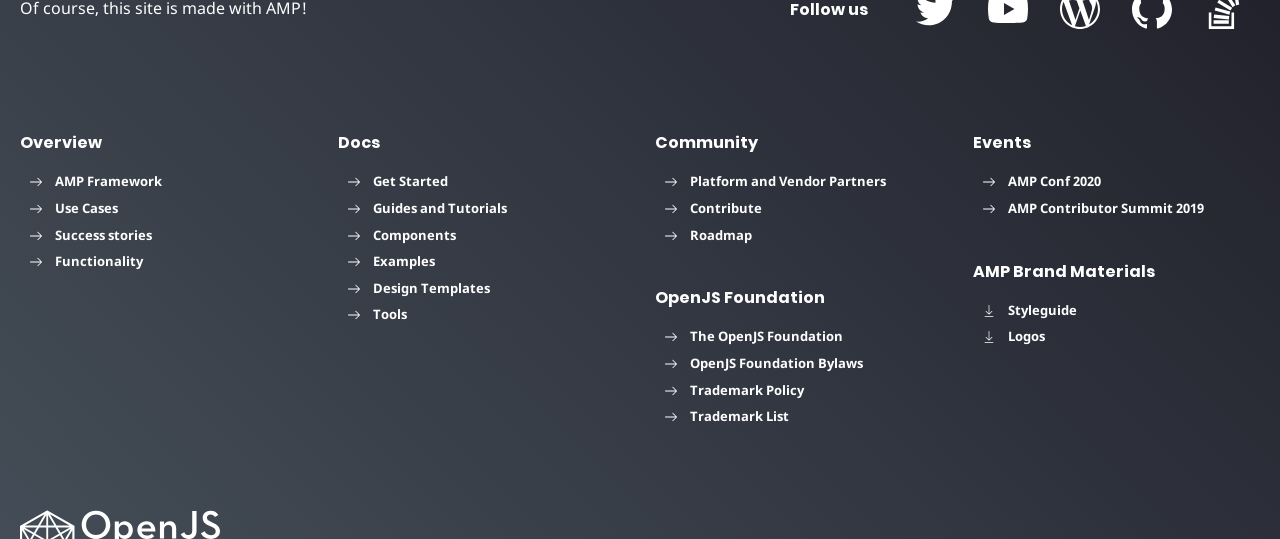Answer the question in a single word or phrase:
What is the last link under 'Community'?

Roadmap